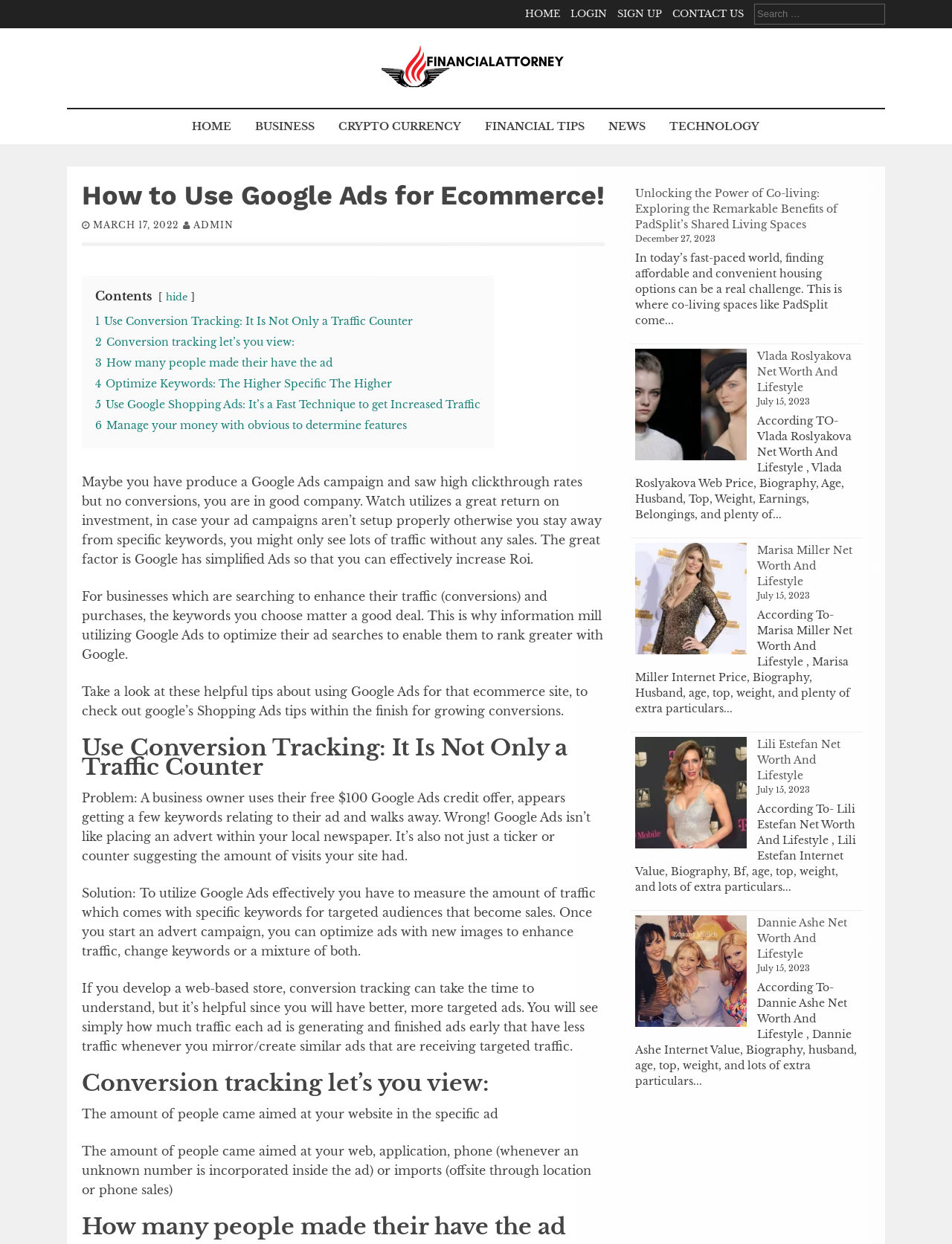Generate a comprehensive caption for the webpage you are viewing.

This webpage is about using Google Ads for ecommerce, with a focus on conversion tracking and optimization. At the top, there is a navigation bar with links to "HOME", "LOGIN", "SIGN UP", and "CONTACT US". Next to the navigation bar, there is a search box with a placeholder text "Search for:". Below the navigation bar, there is a logo "financialattorney log" with an image.

The main content of the webpage is divided into two sections. The first section has a heading "How to Use Google Ads for Ecommerce!" and a subheading "MARCH 17, 2022". Below the heading, there is a list of links with numbers, including "Use Conversion Tracking: It Is Not Only a Traffic Counter", "Conversion tracking let’s you view:", and "How many people made their have the ad". Each link has a brief description of the topic.

The second section is a long article that discusses the importance of conversion tracking in Google Ads. The article is divided into several paragraphs, each with a heading and a brief description of the topic. The headings include "Use Conversion Tracking: It Is Not Only a Traffic Counter", "Conversion tracking let’s you view:", and "How many people made their have the ad". The article provides tips and advice on how to use Google Ads effectively, including measuring the amount of traffic from specific keywords, optimizing ads with new images, and tracking conversions.

On the right side of the webpage, there is a complementary section with a list of links to other articles, including "Unlocking the Power of Co-living: Exploring the Remarkable Benefits of PadSplit’s Shared Living Spaces", "Vlada Roslyakova Net Worth And Lifestyle", "Marisa Miller Net Worth And Lifestyle", "Lili Estefan Net Worth And Lifestyle", and "Dannie Ashe Net Worth And Lifestyle". Each link has a brief description of the article and a timestamp.